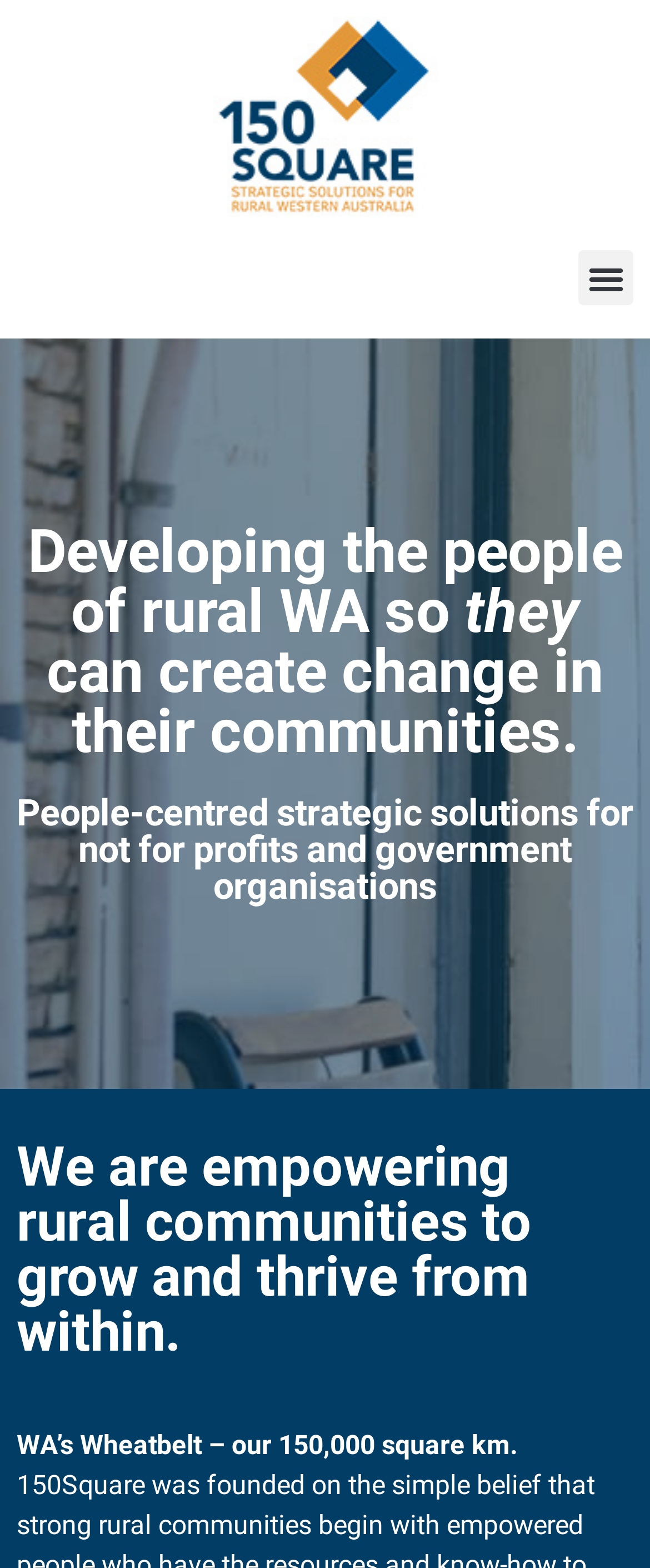What is the name of the organization?
Give a single word or phrase as your answer by examining the image.

150Square